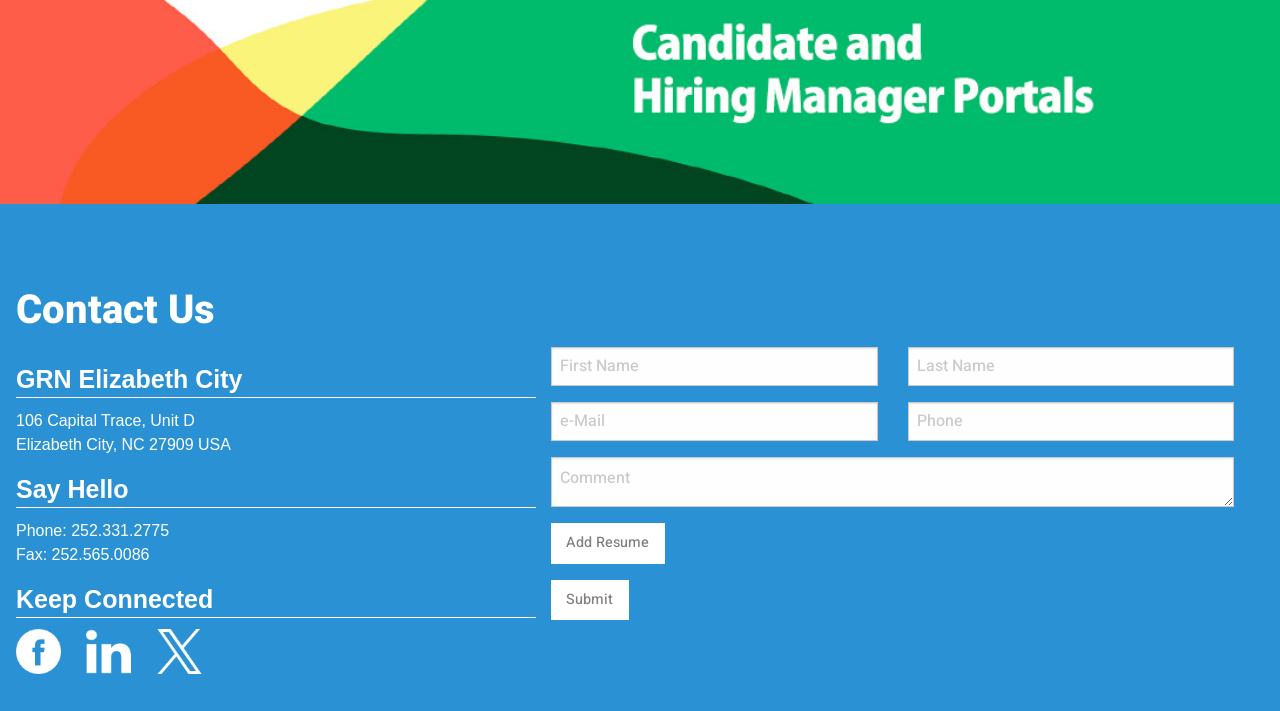Highlight the bounding box coordinates of the element that should be clicked to carry out the following instruction: "Enter your first name". The coordinates must be given as four float numbers ranging from 0 to 1, i.e., [left, top, right, bottom].

[0.43, 0.488, 0.686, 0.542]